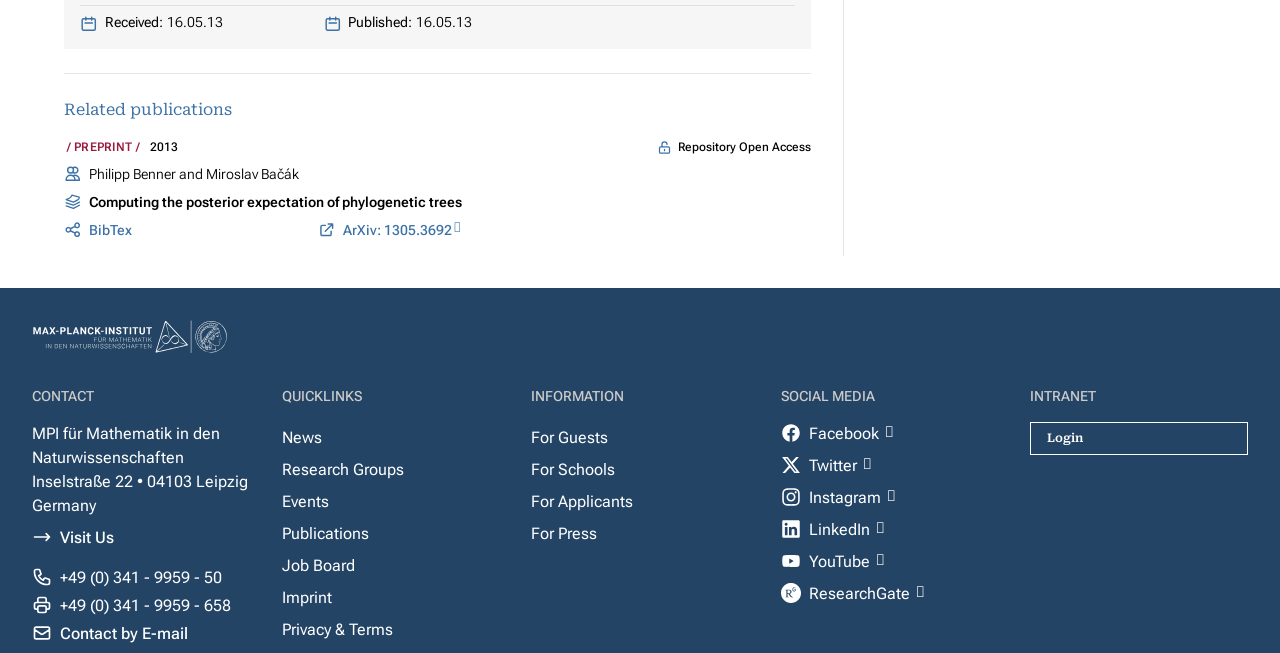How many social media links are available?
Look at the webpage screenshot and answer the question with a detailed explanation.

I found the social media links by looking at the 'SOCIAL MEDIA' section, which contains links to Facebook, Twitter, Instagram, LinkedIn, and YouTube, as well as ResearchGate.